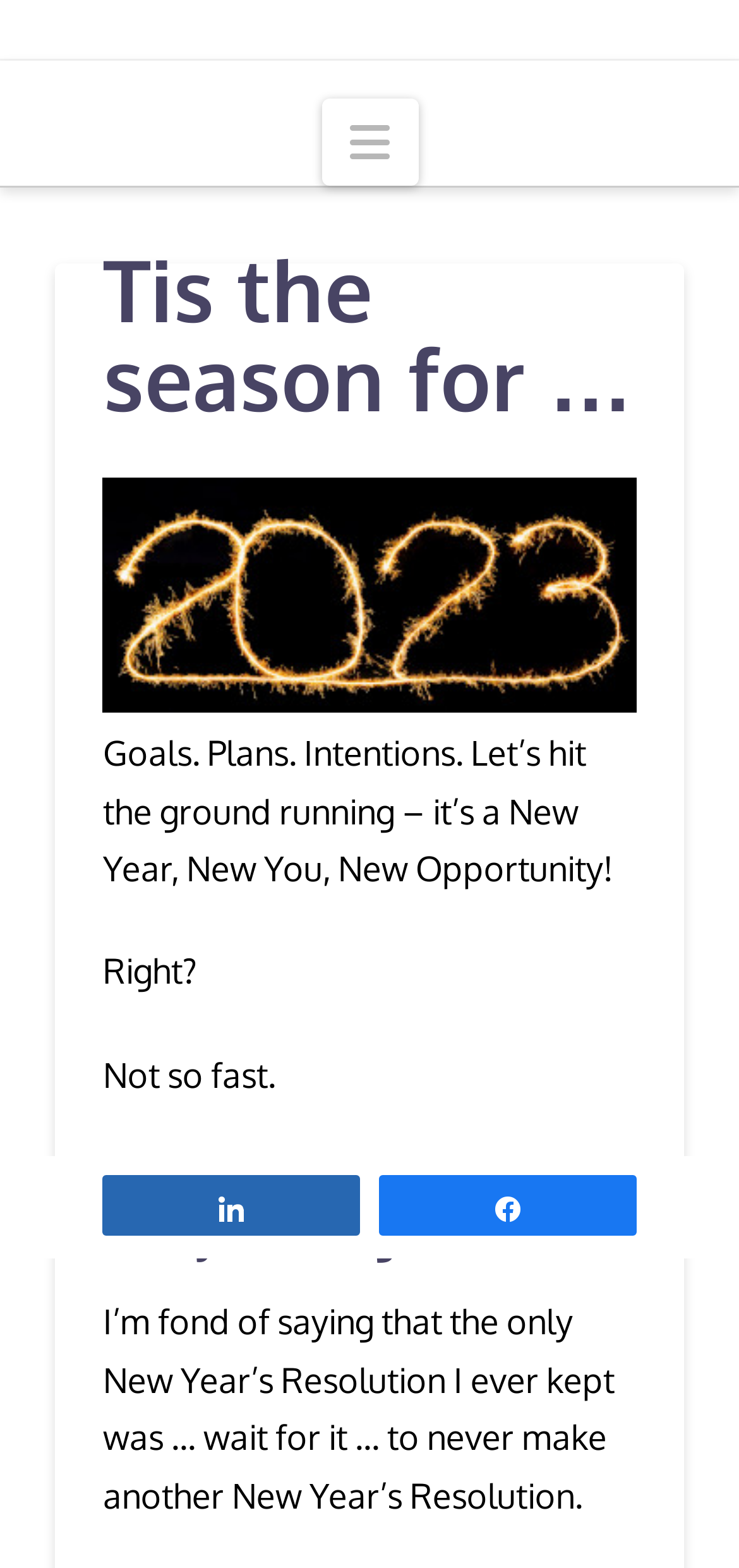Extract the bounding box coordinates for the UI element described by the text: "parent_node: Navigation title="Back to Top"". The coordinates should be in the form of [left, top, right, bottom] with values between 0 and 1.

[0.885, 0.839, 0.974, 0.881]